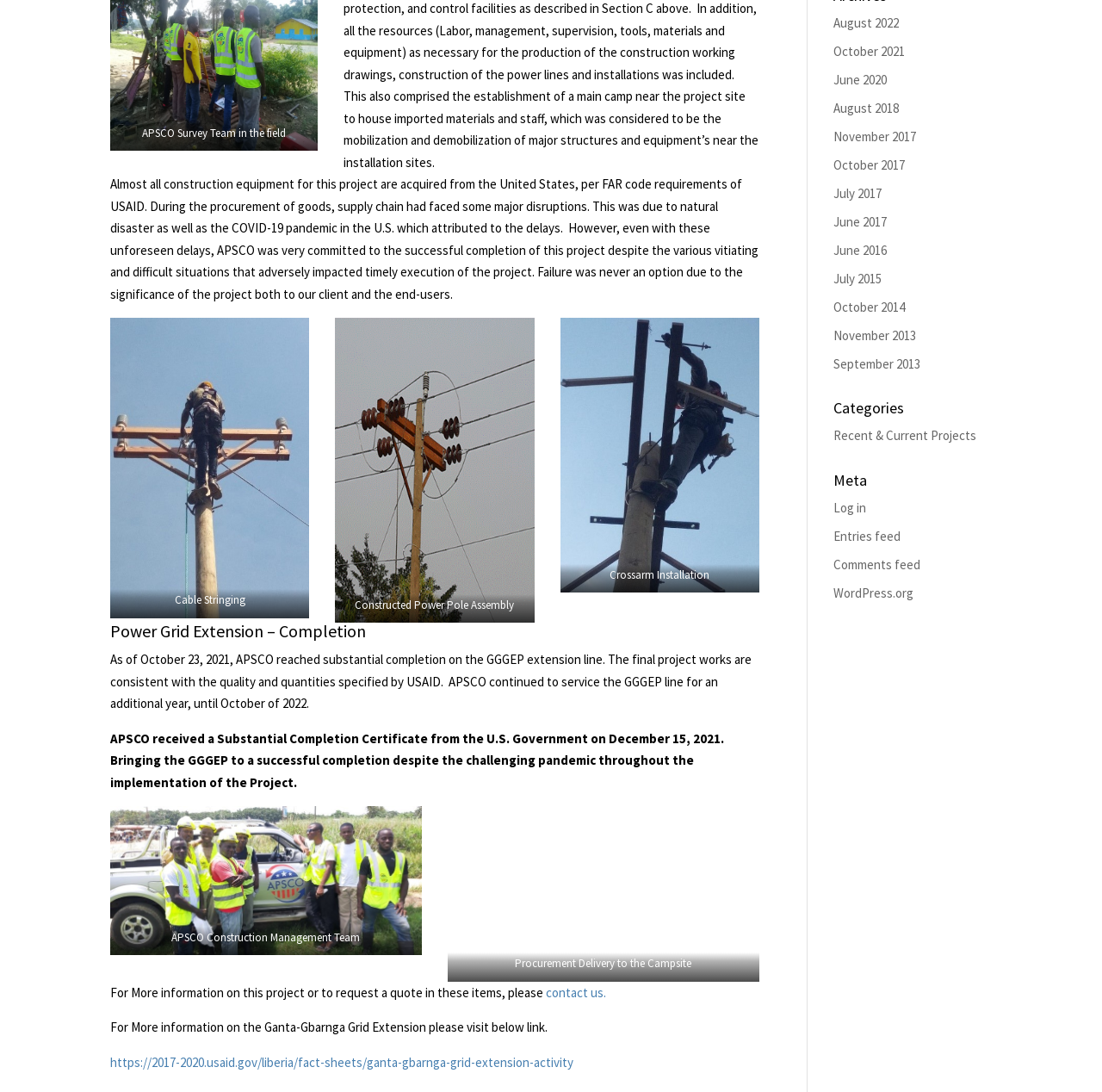Identify the bounding box for the element characterized by the following description: "https://2017-2020.usaid.gov/liberia/fact-sheets/ganta-gbarnga-grid-extension-activity".

[0.1, 0.965, 0.52, 0.98]